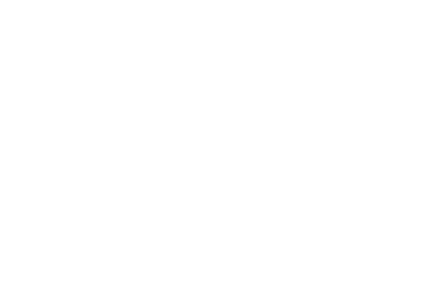What is the focus of the image in terms of facilities?
Identify the answer in the screenshot and reply with a single word or phrase.

Contemporary facilities and full amenities